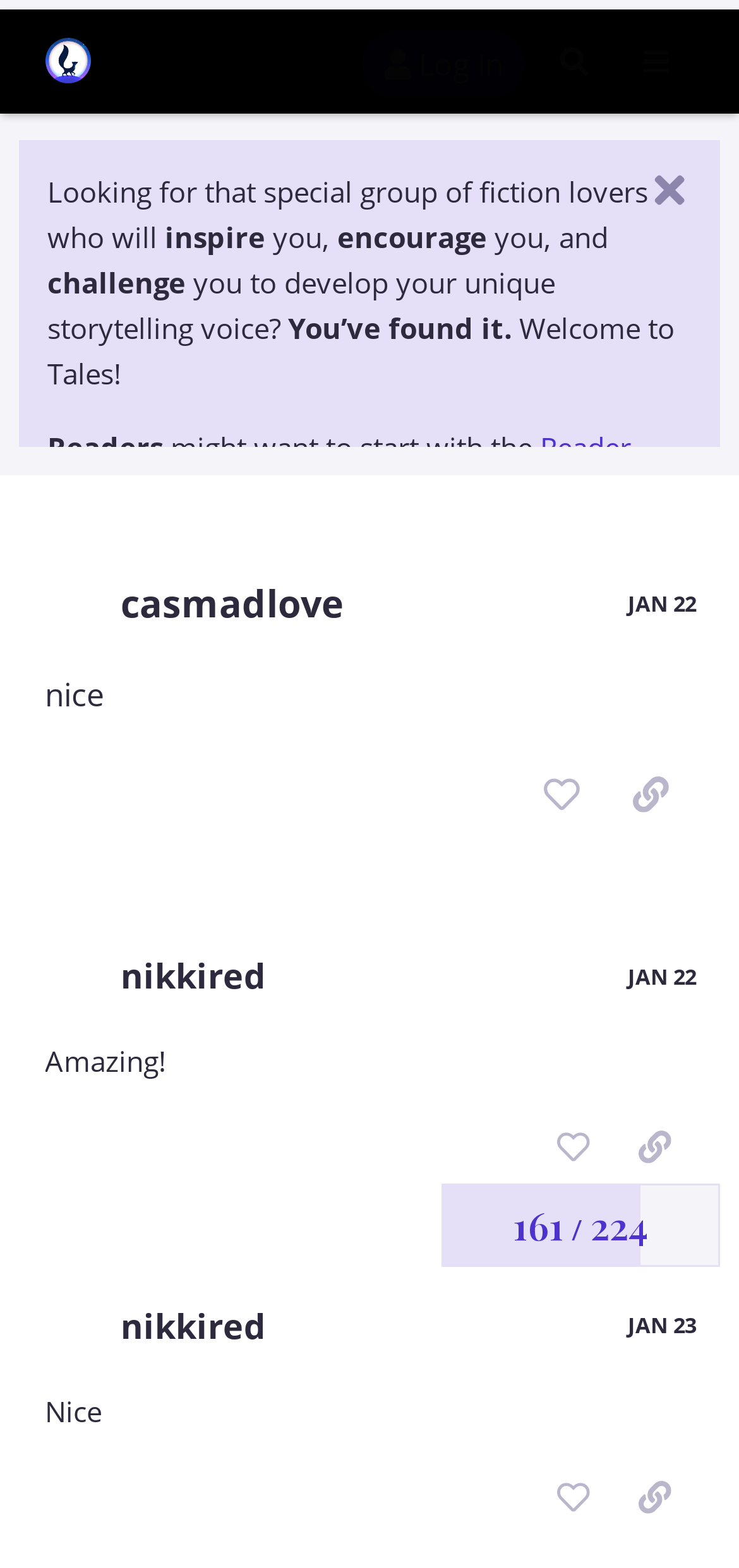Determine the bounding box coordinates of the region that needs to be clicked to achieve the task: "View post #151 by @sangeetha0310".

[0.06, 0.099, 0.942, 0.322]